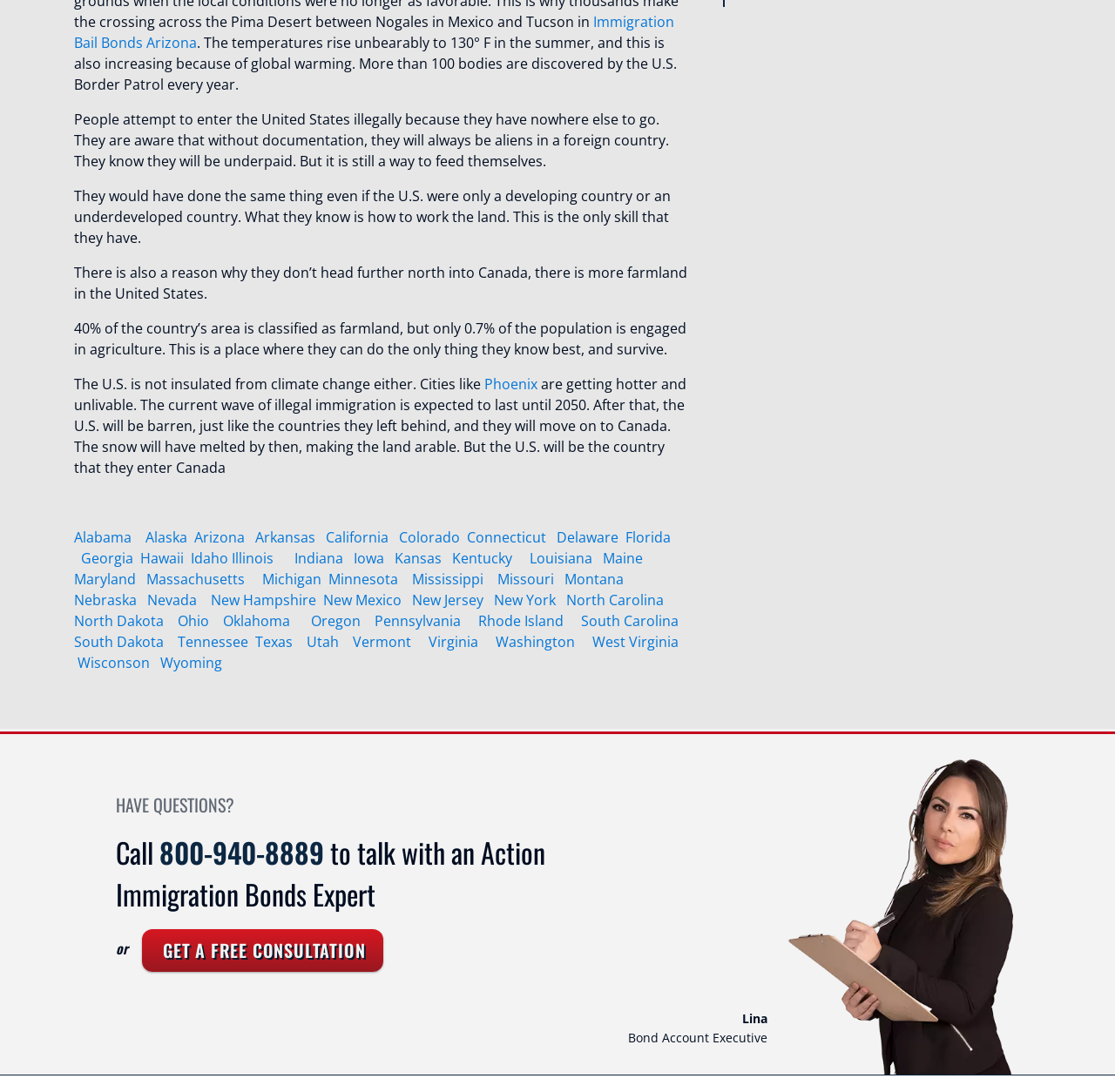Give a one-word or short phrase answer to this question: 
Why don't people head further north into Canada?

There is more farmland in the US